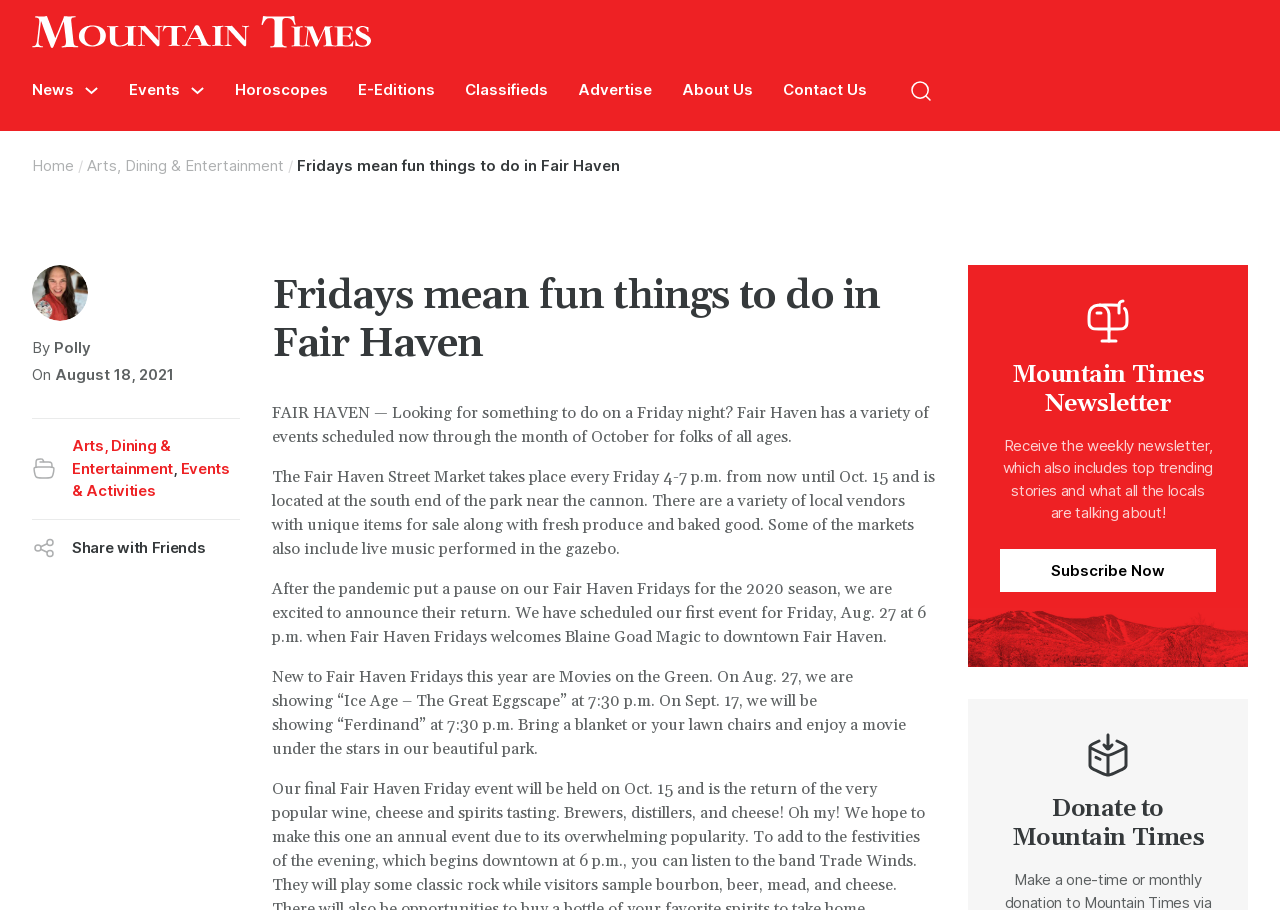Please indicate the bounding box coordinates of the element's region to be clicked to achieve the instruction: "Share with Friends". Provide the coordinates as four float numbers between 0 and 1, i.e., [left, top, right, bottom].

[0.025, 0.571, 0.188, 0.632]